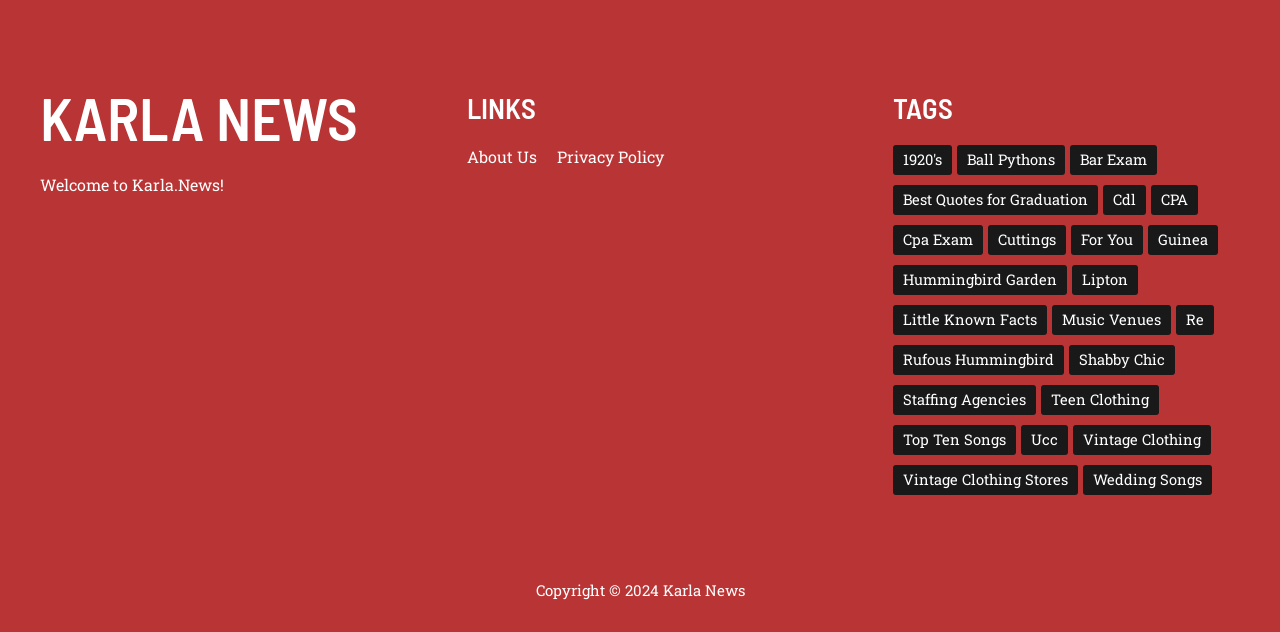Based on the element description Vintage Clothing Stores, identify the bounding box coordinates for the UI element. The coordinates should be in the format (top-left x, top-left y, bottom-right x, bottom-right y) and within the 0 to 1 range.

[0.698, 0.737, 0.842, 0.784]